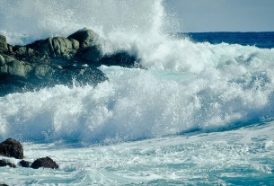Describe the scene depicted in the image with great detail.

The image captures the dynamic beauty of ocean waves crashing against rocky outcrops. The scene is filled with frothy white surf, illustrating the raw power of the sea. In the background, deep blue waters can be seen, reflecting the sky's hues. This evocative depiction of nature highlights the contrast between the turbulent water and the solid, enduring rocks, symbolizing both the beauty and strength of coastal environments. The overall composition evokes a sense of energy and movement, inviting viewers to appreciate the magnificent forces at play in marine landscapes.